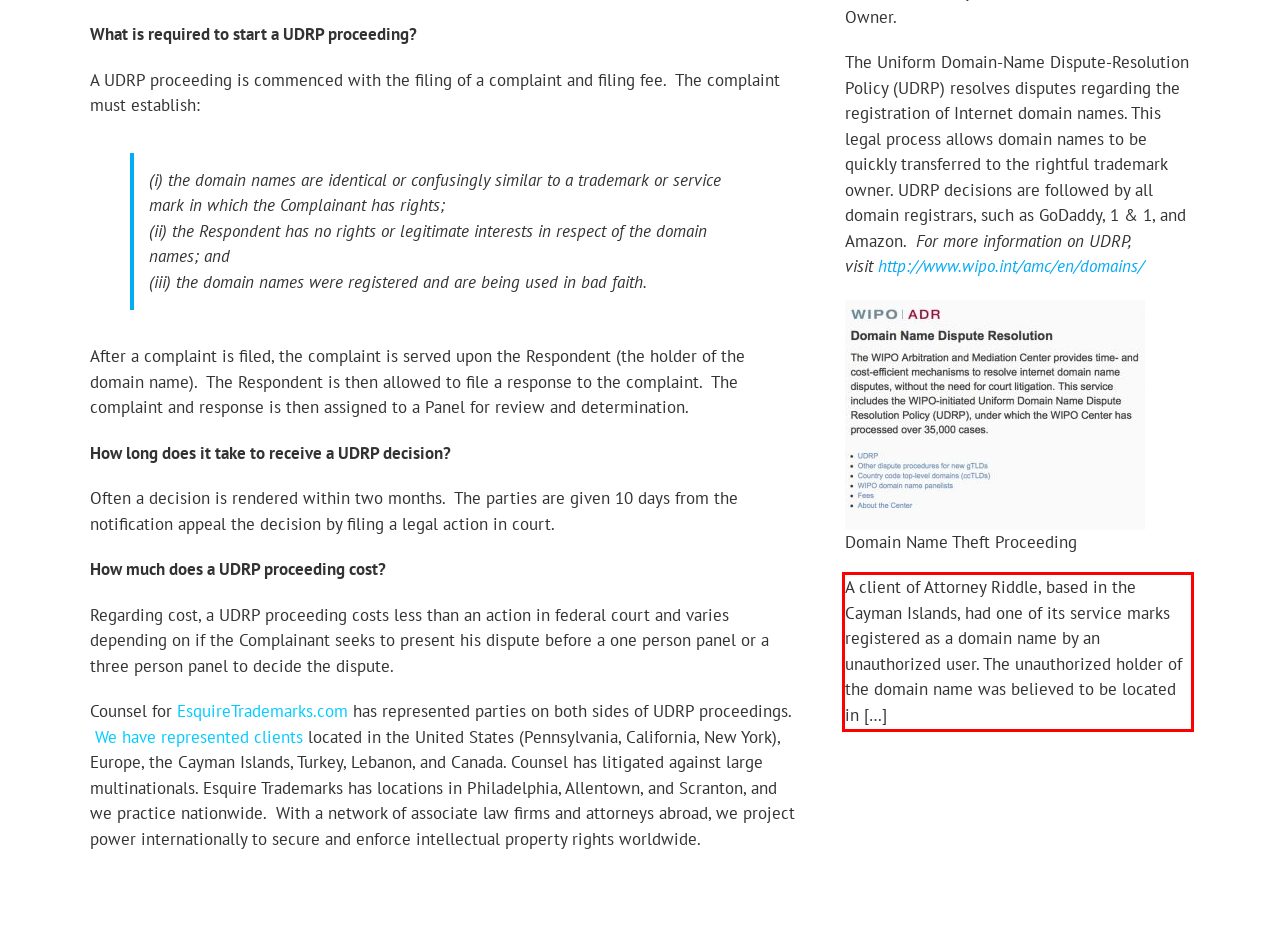Please analyze the screenshot of a webpage and extract the text content within the red bounding box using OCR.

A client of Attorney Riddle, based in the Cayman Islands, had one of its service marks registered as a domain name by an unauthorized user. The unauthorized holder of the domain name was believed to be located in […]